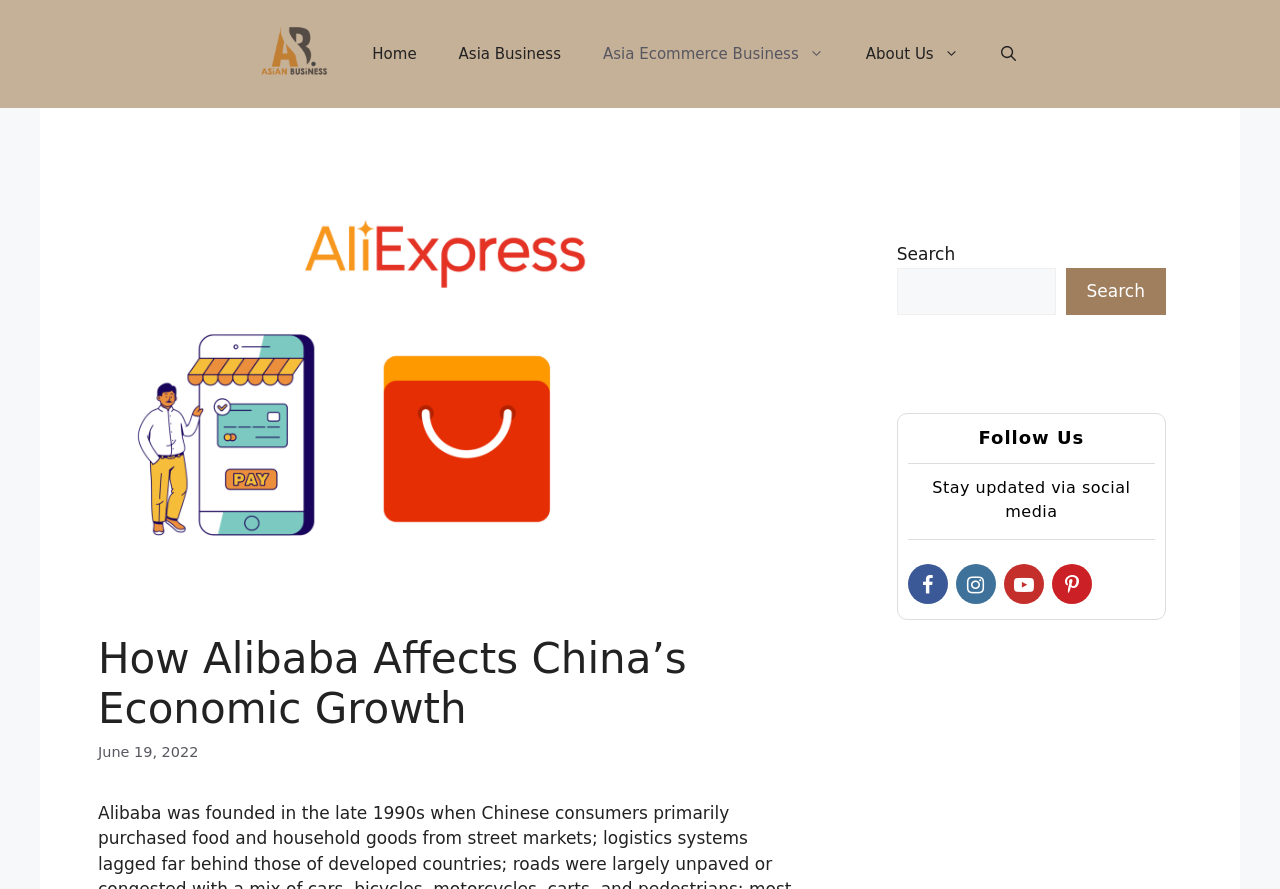Based on the element description Home, identify the bounding box coordinates for the UI element. The coordinates should be in the format (top-left x, top-left y, bottom-right x, bottom-right y) and within the 0 to 1 range.

[0.274, 0.0, 0.342, 0.121]